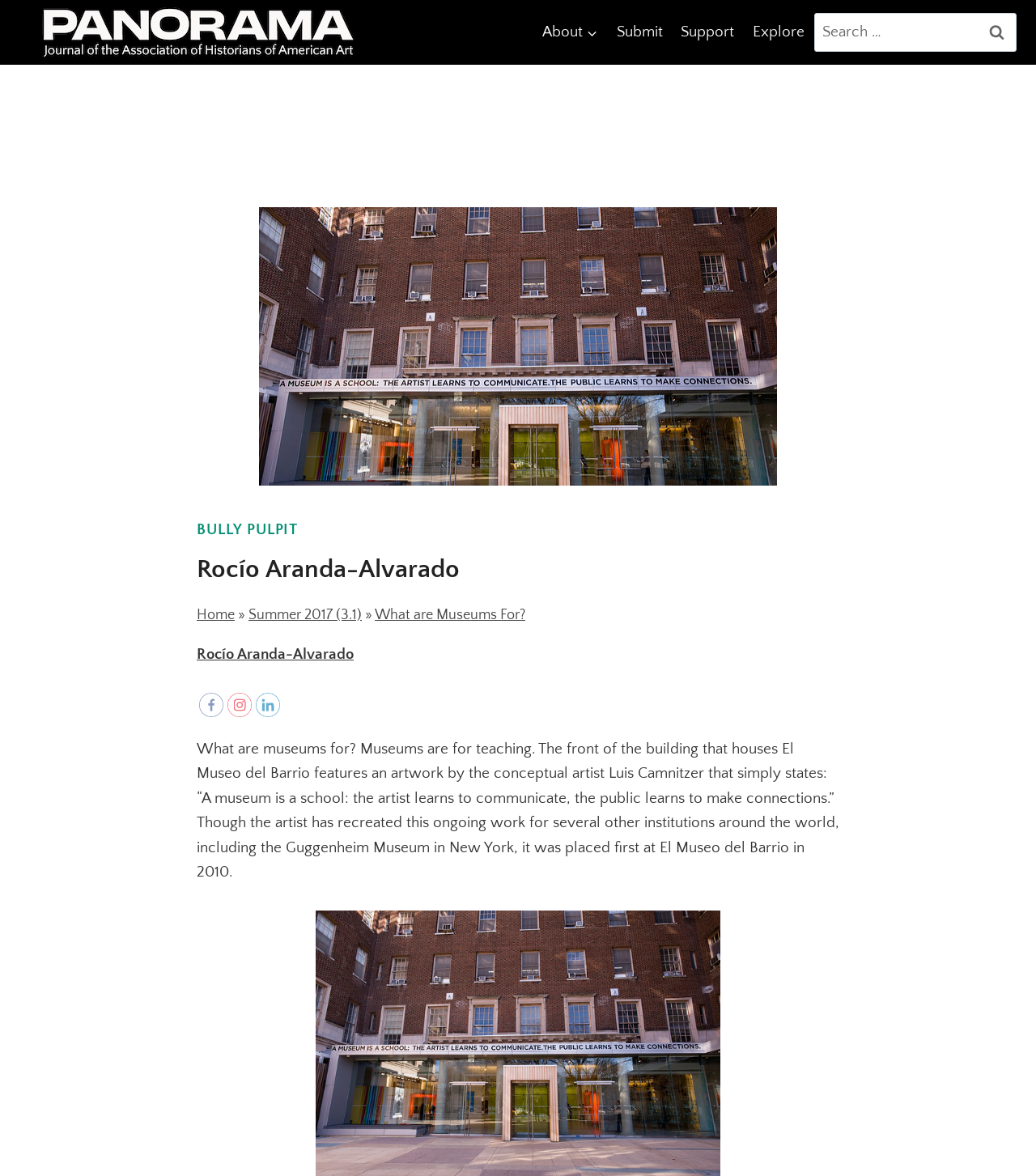How many social media links are there?
Please provide an in-depth and detailed response to the question.

There are three social media links located at the bottom of the webpage, which are Facebook, Instagram, and LinkedIn, each with its corresponding image.